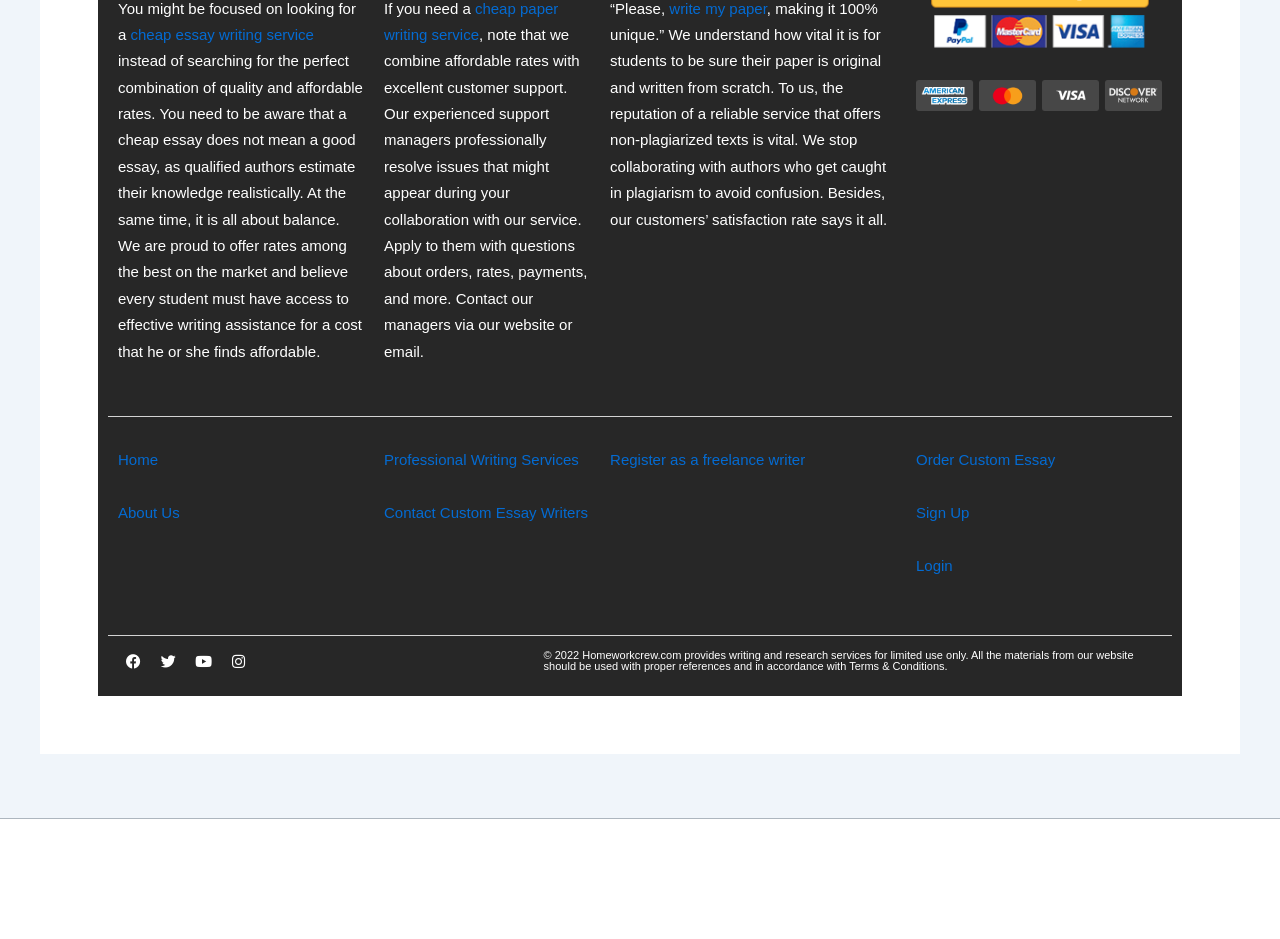Refer to the image and provide a thorough answer to this question:
What is the main purpose of this website?

The website appears to be an essay writing service, as indicated by the link 'cheap essay writing service' and the text describing the balance between quality and affordable rates. The website also provides links to order custom essays and register as a freelance writer, further supporting this conclusion.